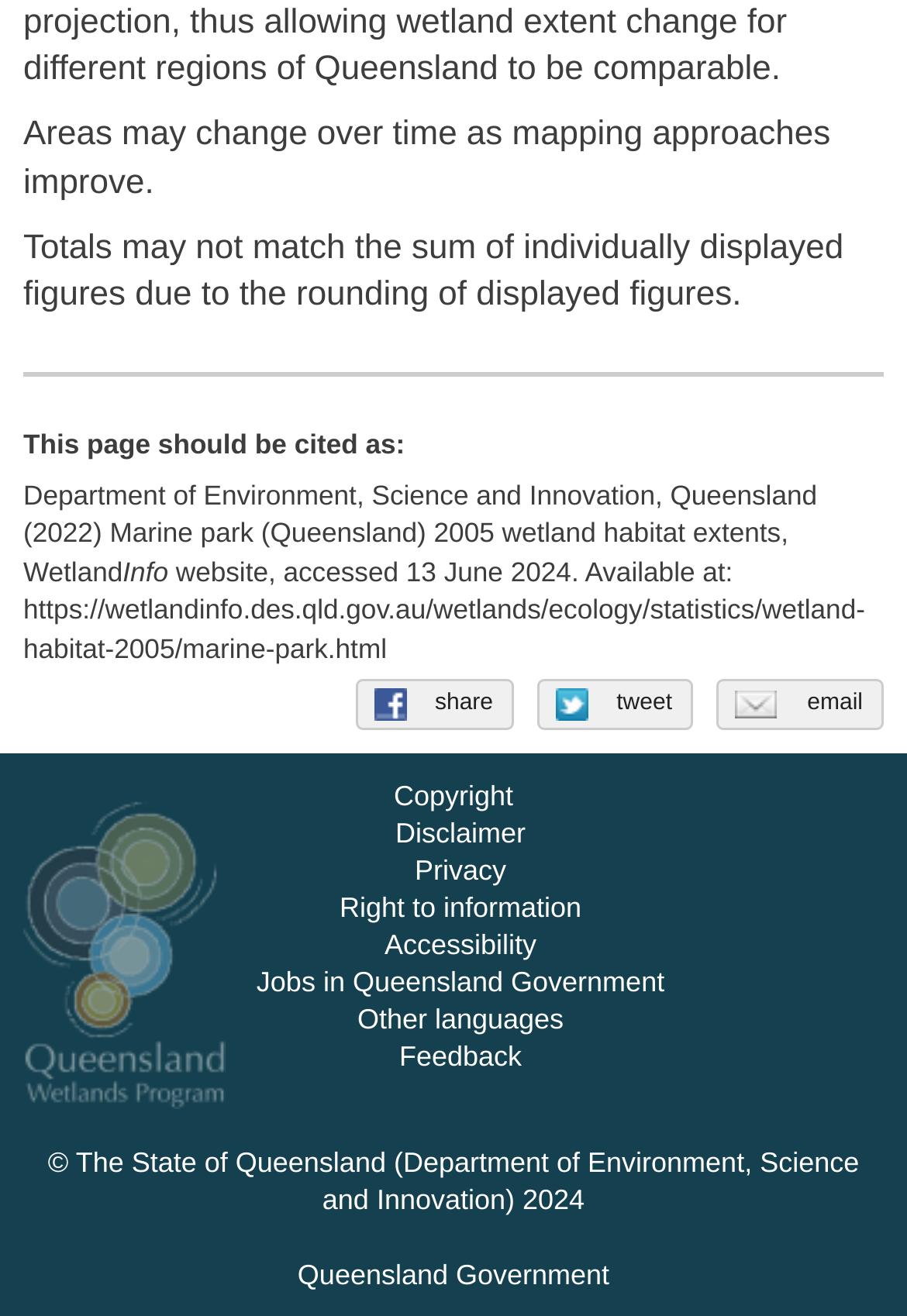Predict the bounding box coordinates of the UI element that matches this description: "Right to information". The coordinates should be in the format [left, top, right, bottom] with each value between 0 and 1.

[0.359, 0.672, 0.656, 0.708]